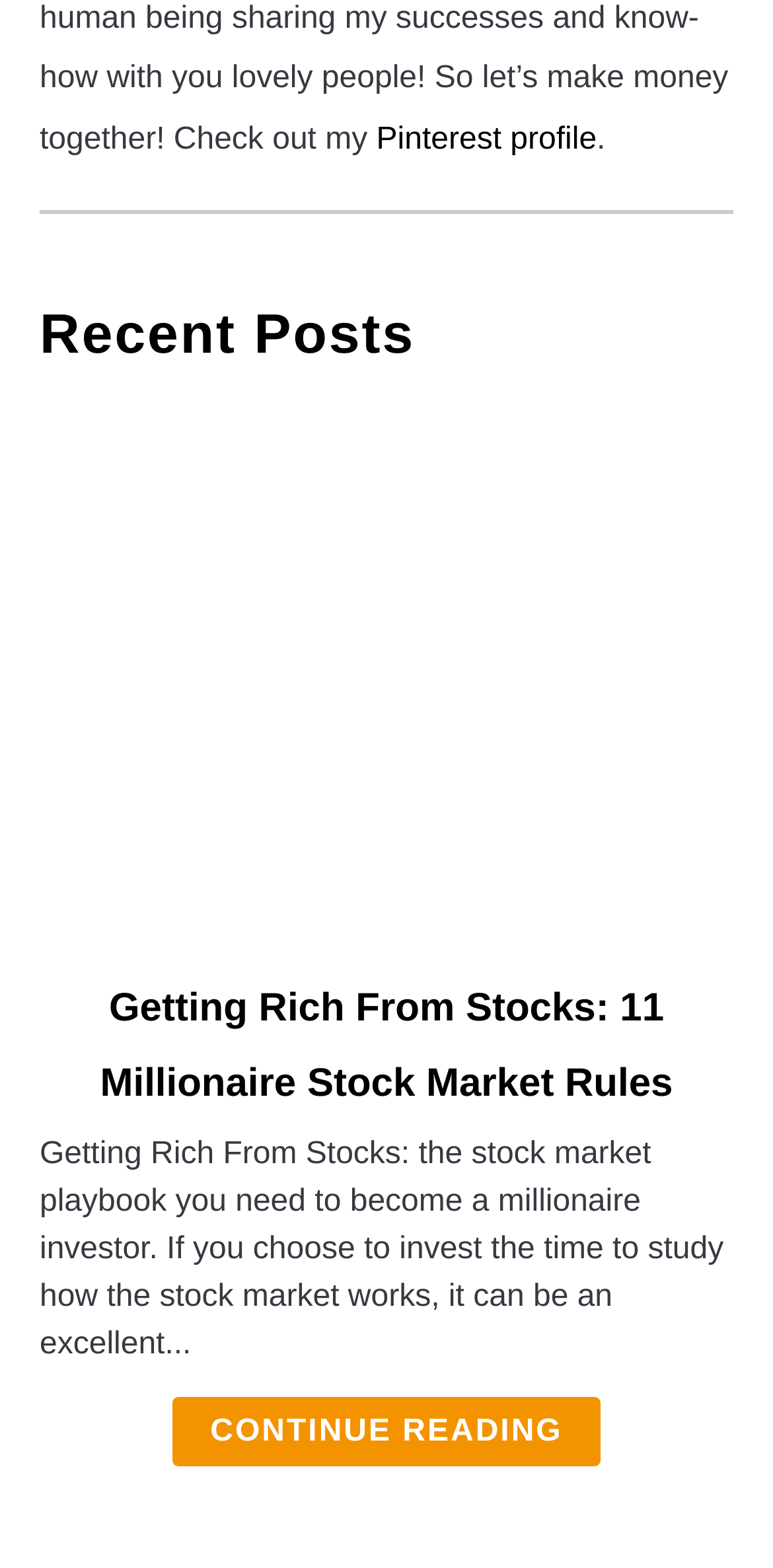Using the webpage screenshot, find the UI element described by Pinterest profile. Provide the bounding box coordinates in the format (top-left x, top-left y, bottom-right x, bottom-right y), ensuring all values are floating point numbers between 0 and 1.

[0.487, 0.078, 0.772, 0.1]